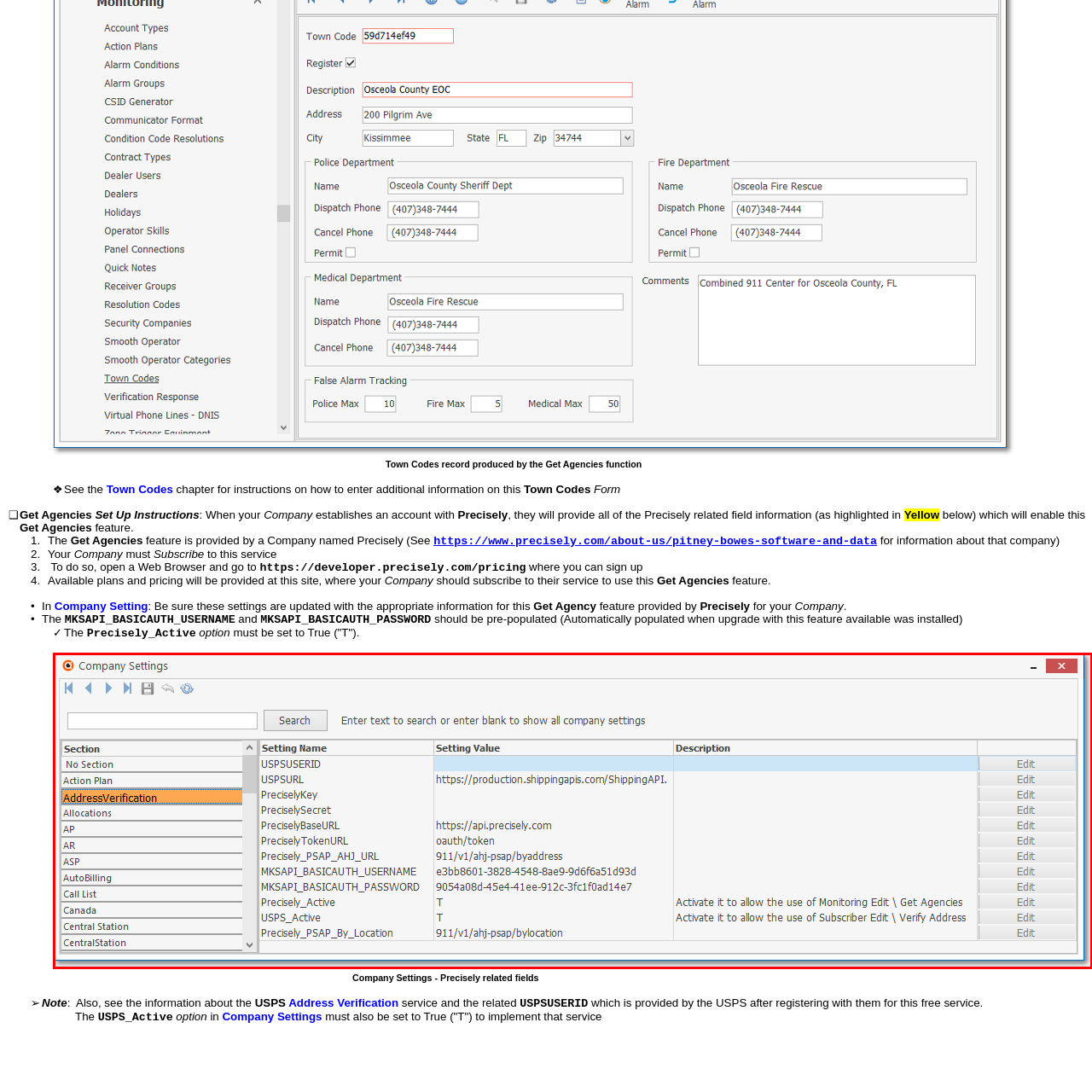Focus on the image enclosed by the red outline and give a short answer: What details are included in the 'Address Verification' section?

USPSUSERID, URLs, activation statuses